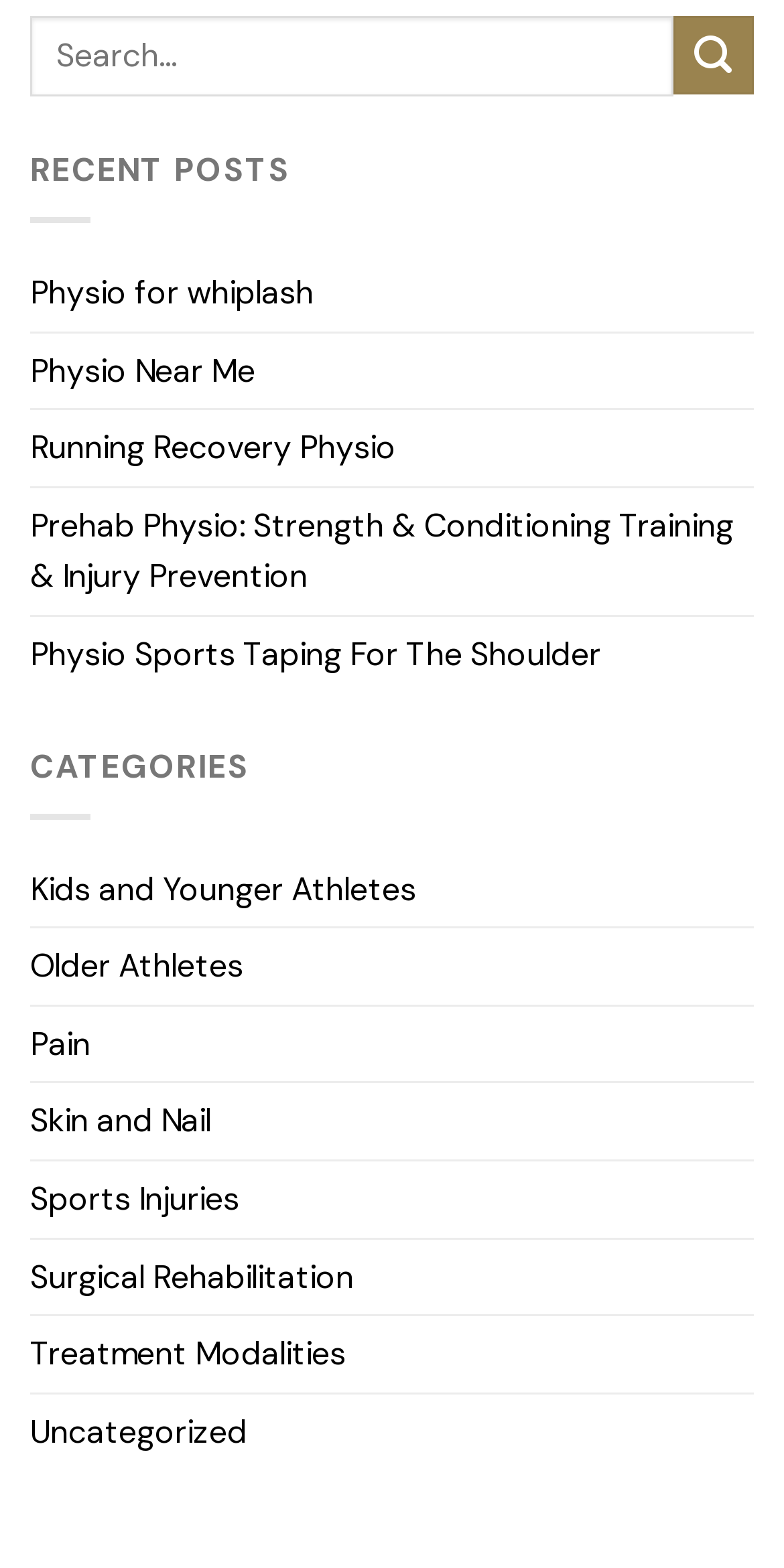Please pinpoint the bounding box coordinates for the region I should click to adhere to this instruction: "search for something".

[0.038, 0.01, 0.859, 0.061]